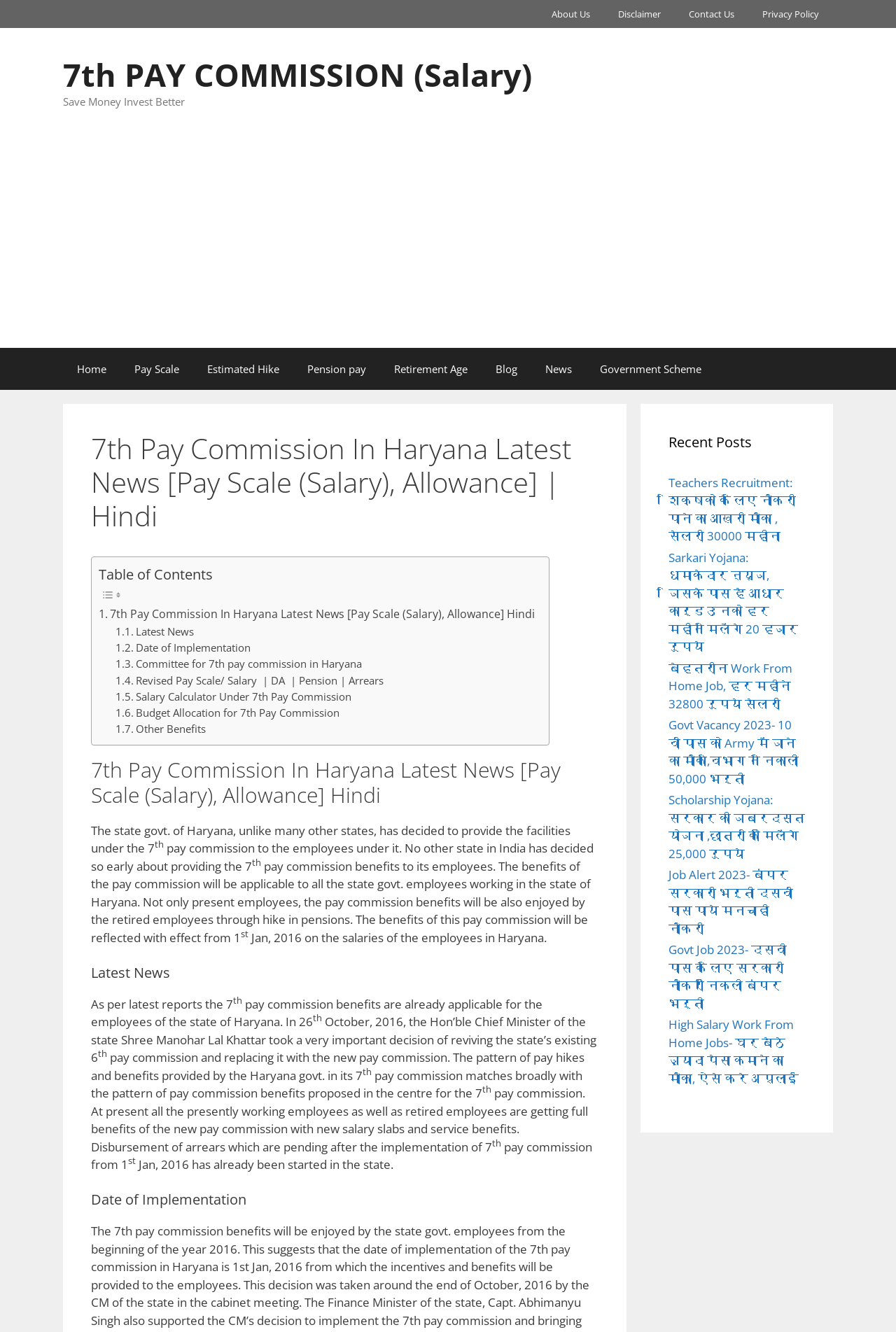Pinpoint the bounding box coordinates of the element that must be clicked to accomplish the following instruction: "Go to 'Contact Us' page". The coordinates should be in the format of four float numbers between 0 and 1, i.e., [left, top, right, bottom].

[0.753, 0.0, 0.835, 0.021]